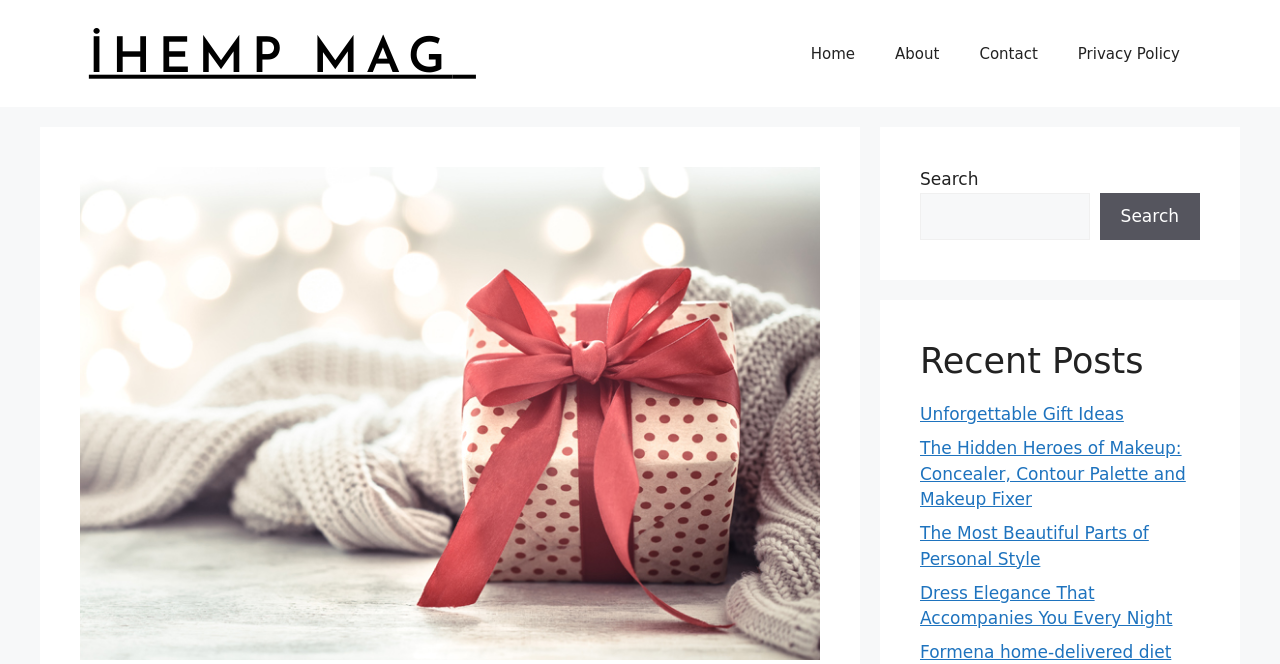Look at the image and give a detailed response to the following question: How many navigation links are there?

I counted the number of link elements within the navigation element, which are 'Home', 'About', 'Contact', and 'Privacy Policy'.